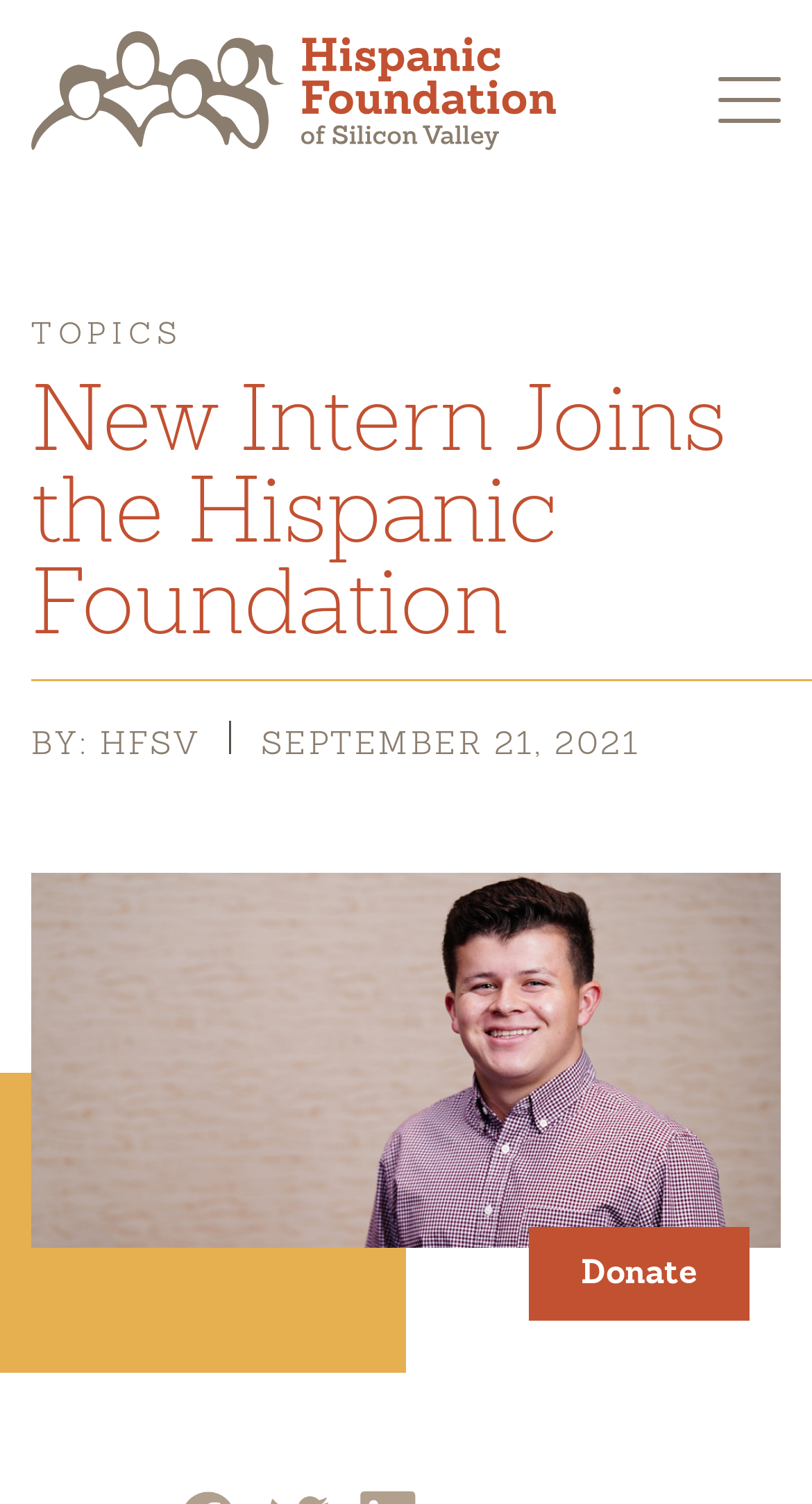What is the purpose of the button at the bottom right?
Based on the content of the image, thoroughly explain and answer the question.

The button at the bottom right of the webpage has the text 'Donate', indicating that its purpose is to allow users to make a donation to the organization.